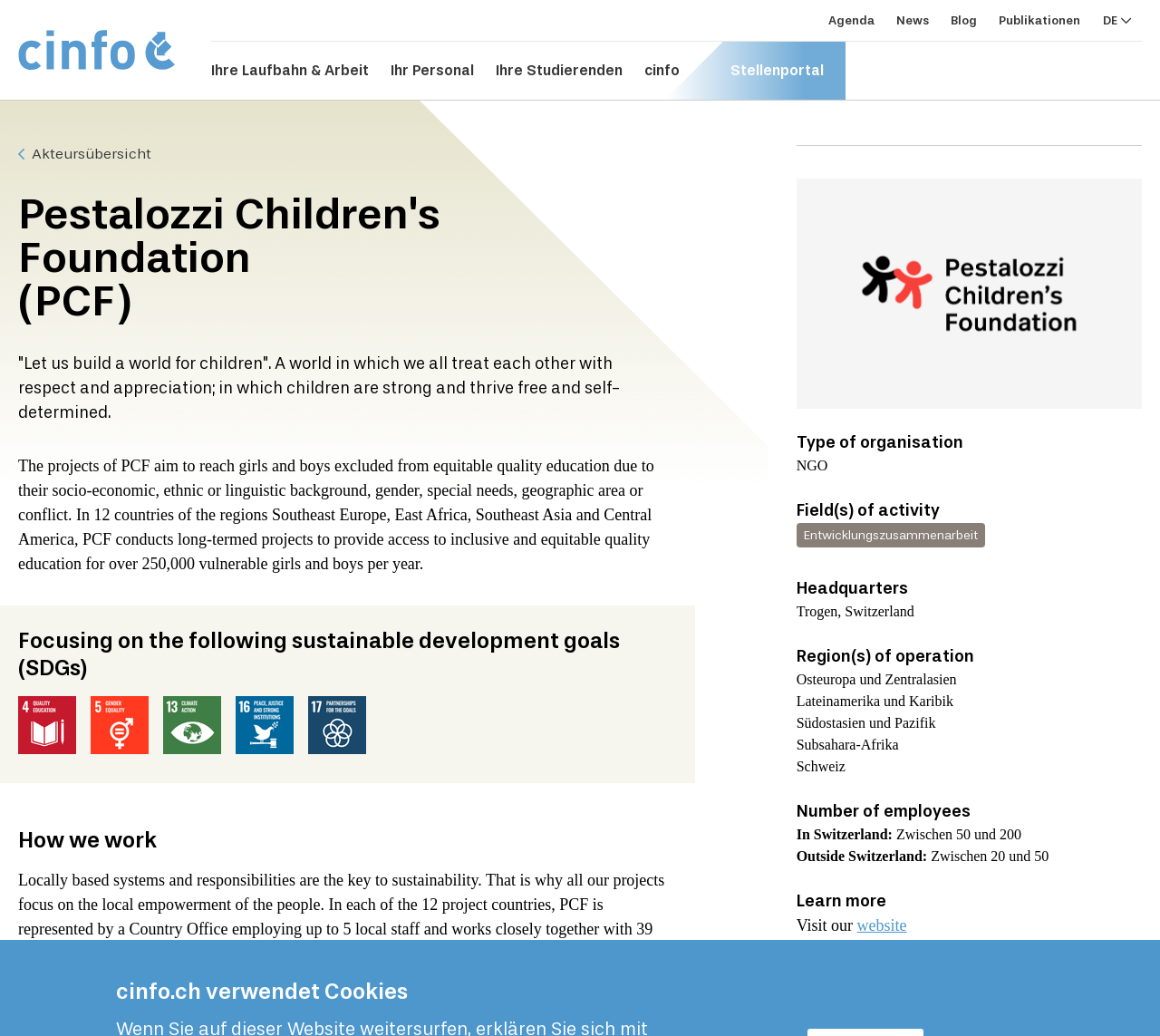Determine the bounding box coordinates for the element that should be clicked to follow this instruction: "View the 'Stellenportal'". The coordinates should be given as four float numbers between 0 and 1, in the format [left, top, right, bottom].

[0.63, 0.04, 0.729, 0.096]